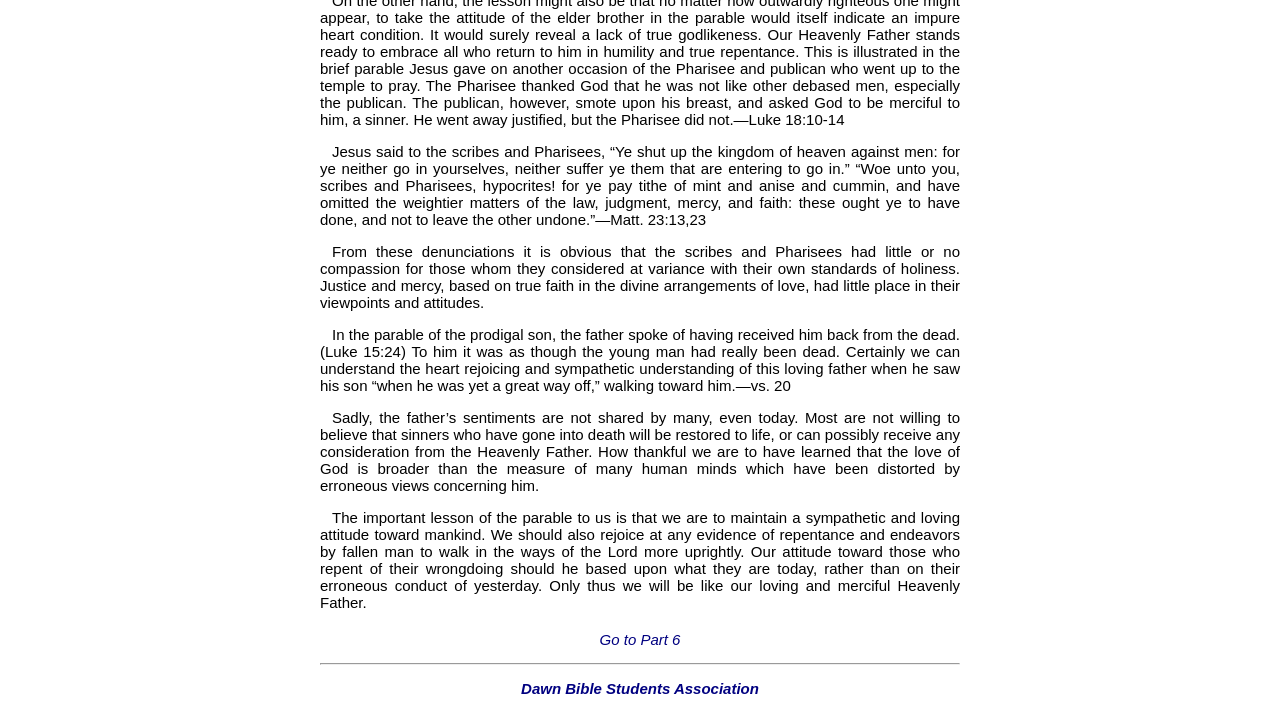What is the lesson from the parable of the prodigal son?
Relying on the image, give a concise answer in one word or a brief phrase.

Sympathetic attitude